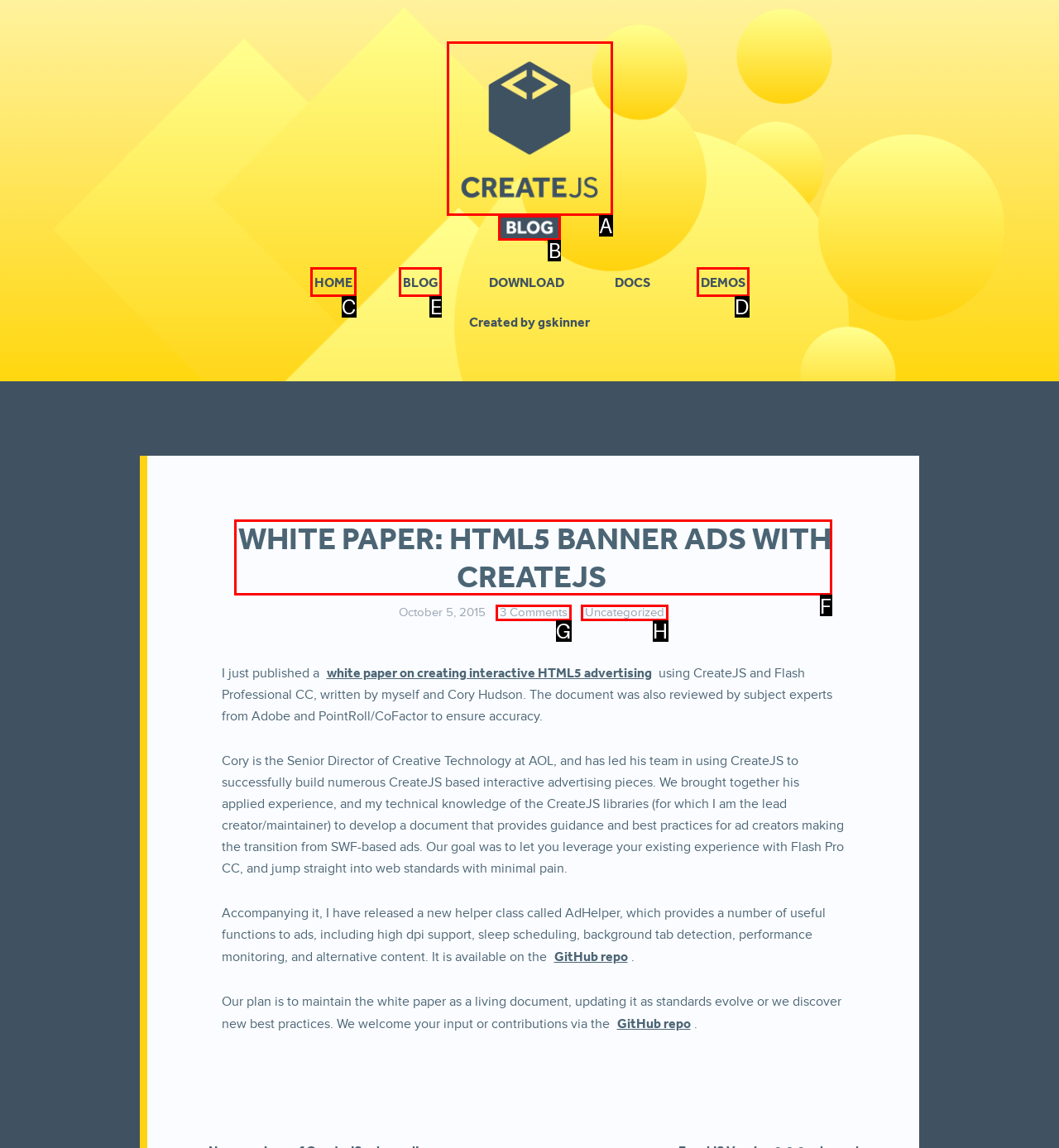Tell me the letter of the UI element to click in order to accomplish the following task: Go to the blog homepage
Answer with the letter of the chosen option from the given choices directly.

E